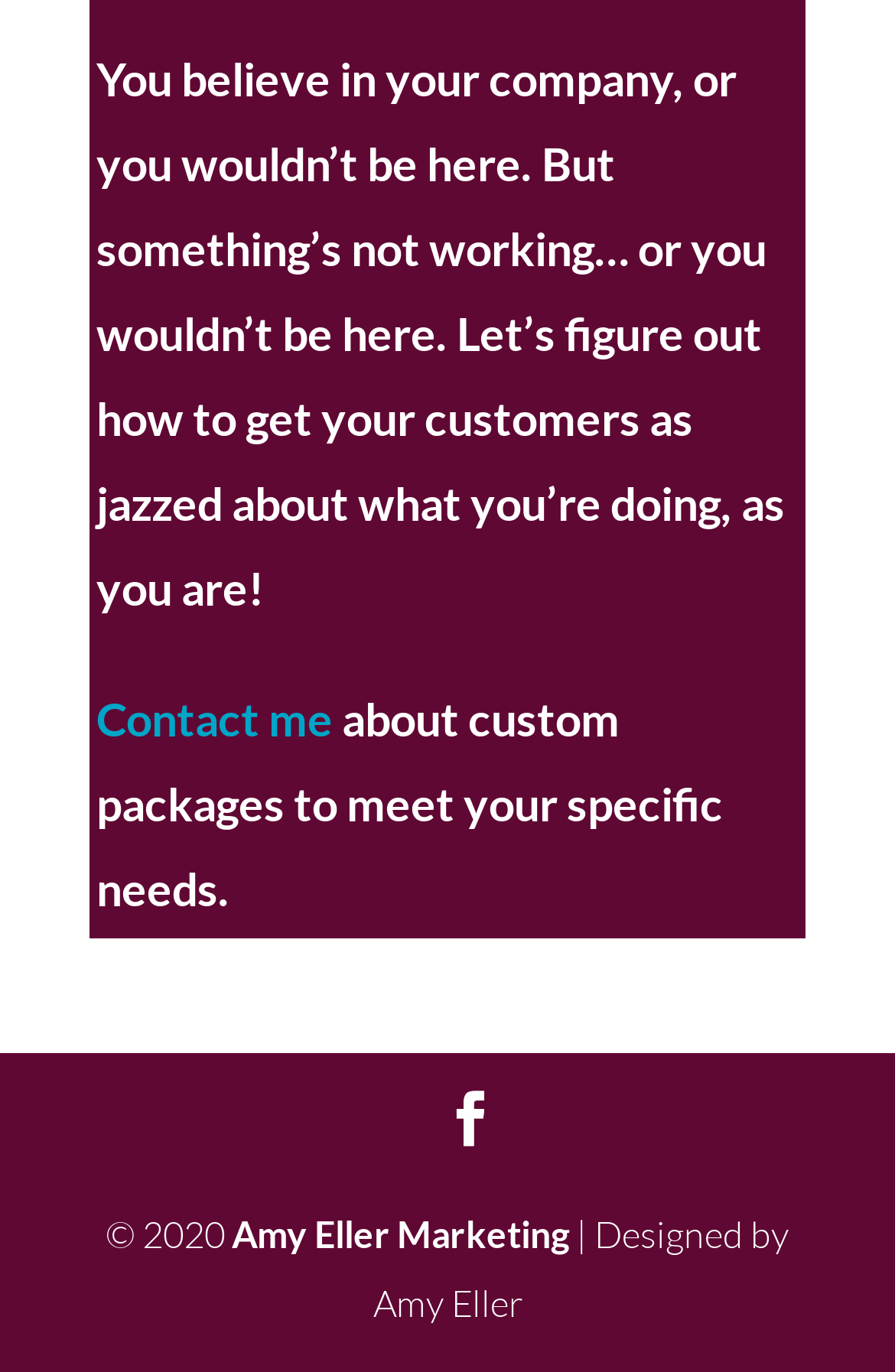What is the copyright year of the website?
Based on the image, give a one-word or short phrase answer.

2020